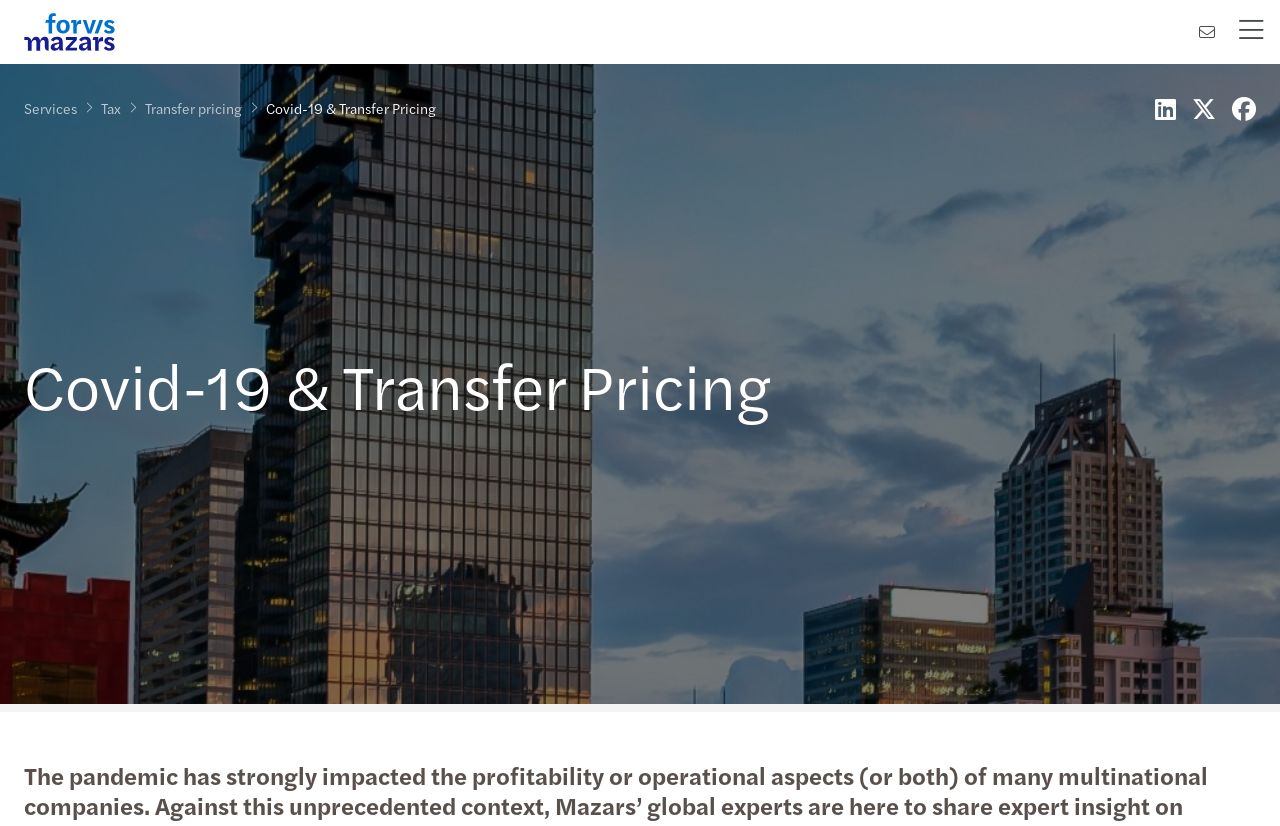Given the webpage screenshot and the description, determine the bounding box coordinates (top-left x, top-left y, bottom-right x, bottom-right y) that define the location of the UI element matching this description: parent_node: Search for: value="Search"

None